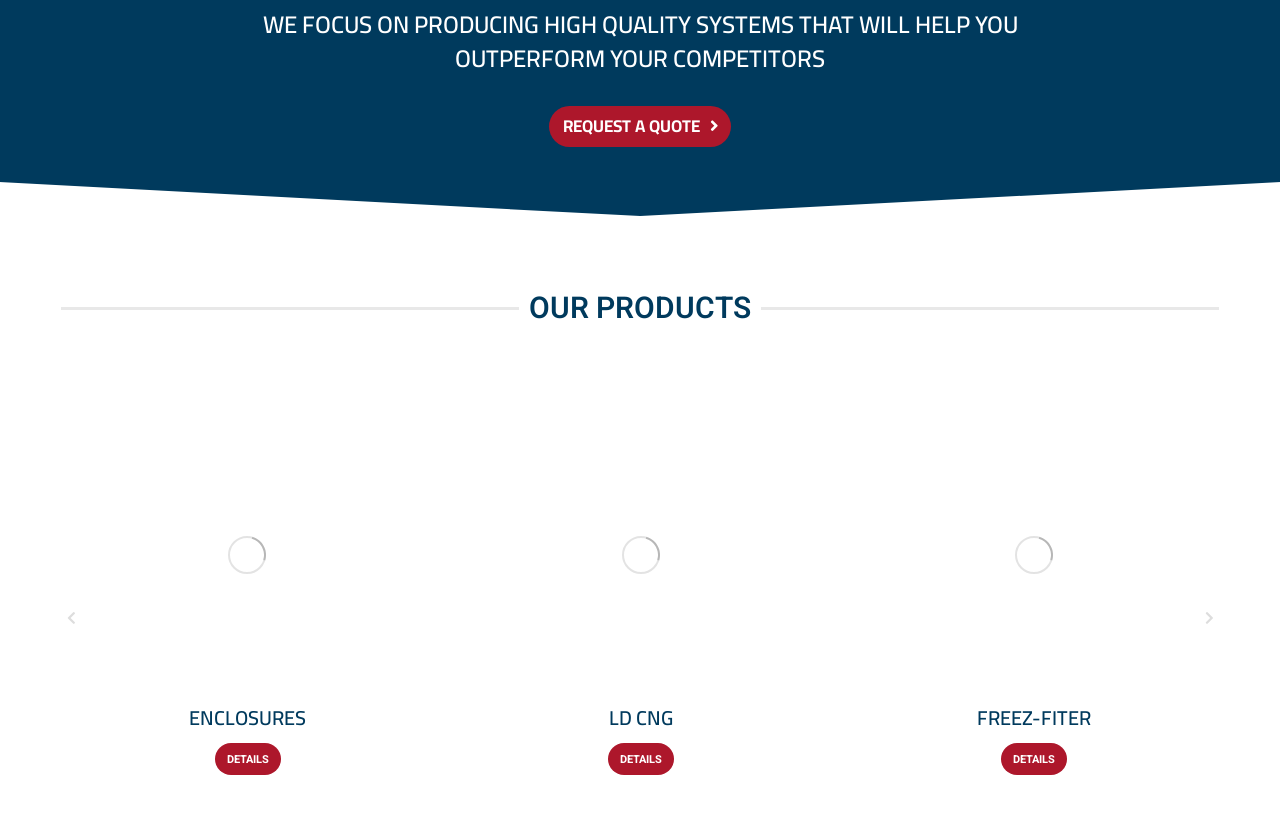Please determine the bounding box coordinates of the element's region to click for the following instruction: "Click the FREEZ-FITER link".

[0.764, 0.847, 0.853, 0.892]